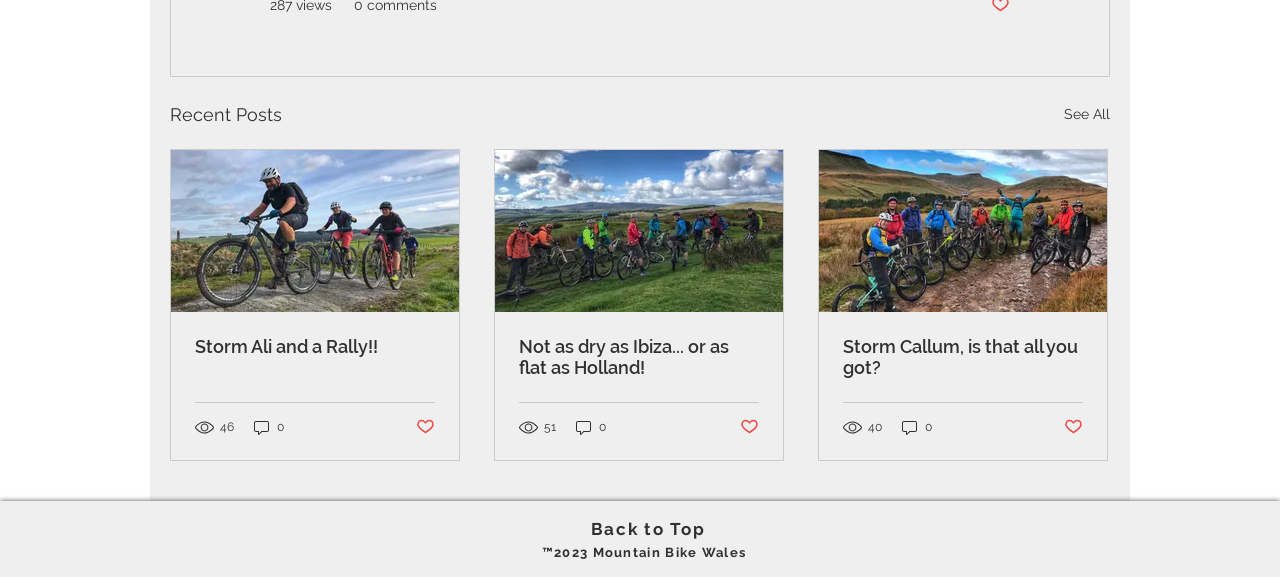What is the title of the first article?
By examining the image, provide a one-word or phrase answer.

Recent Posts